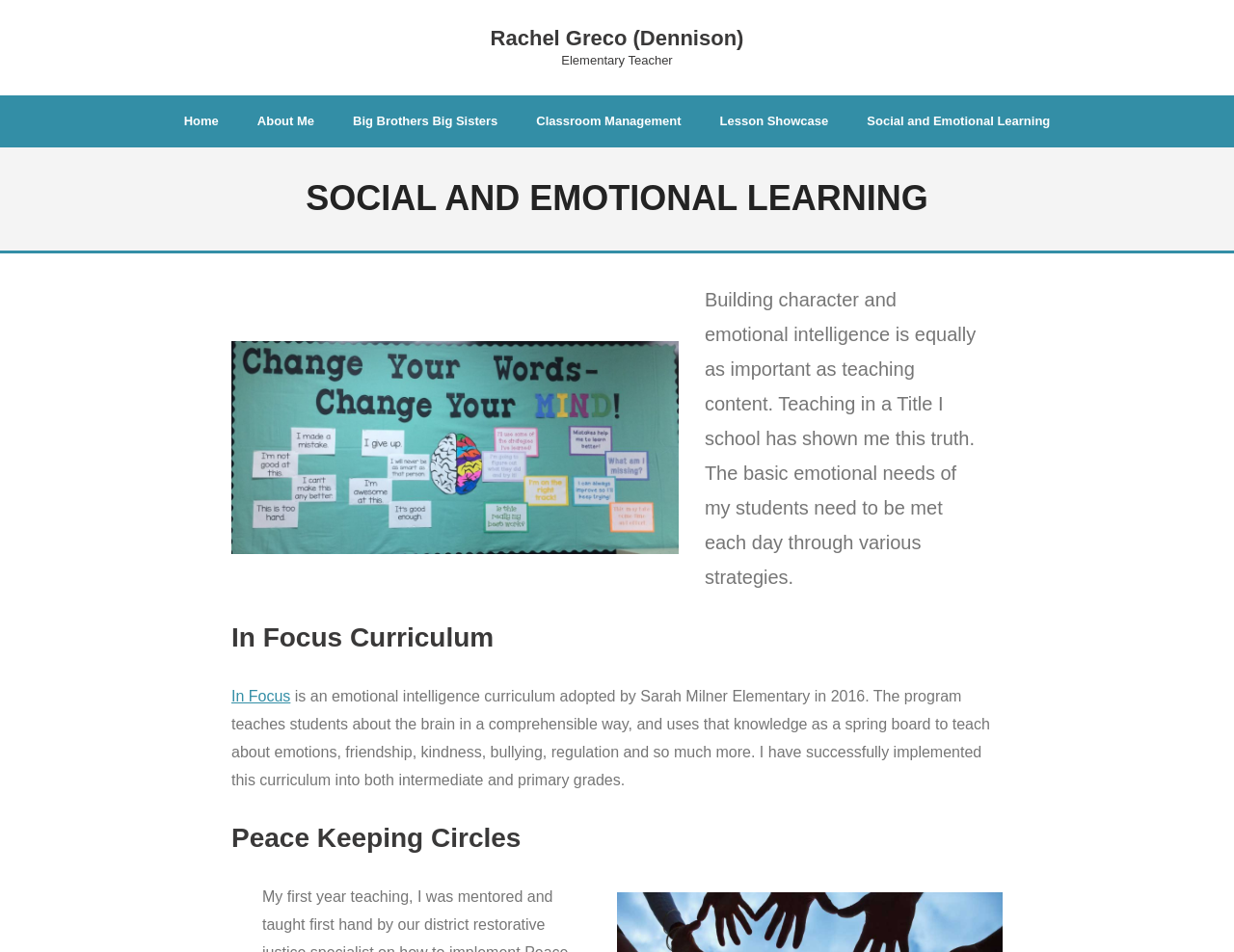Determine the bounding box coordinates of the area to click in order to meet this instruction: "View 'About Me' page".

[0.193, 0.101, 0.27, 0.155]